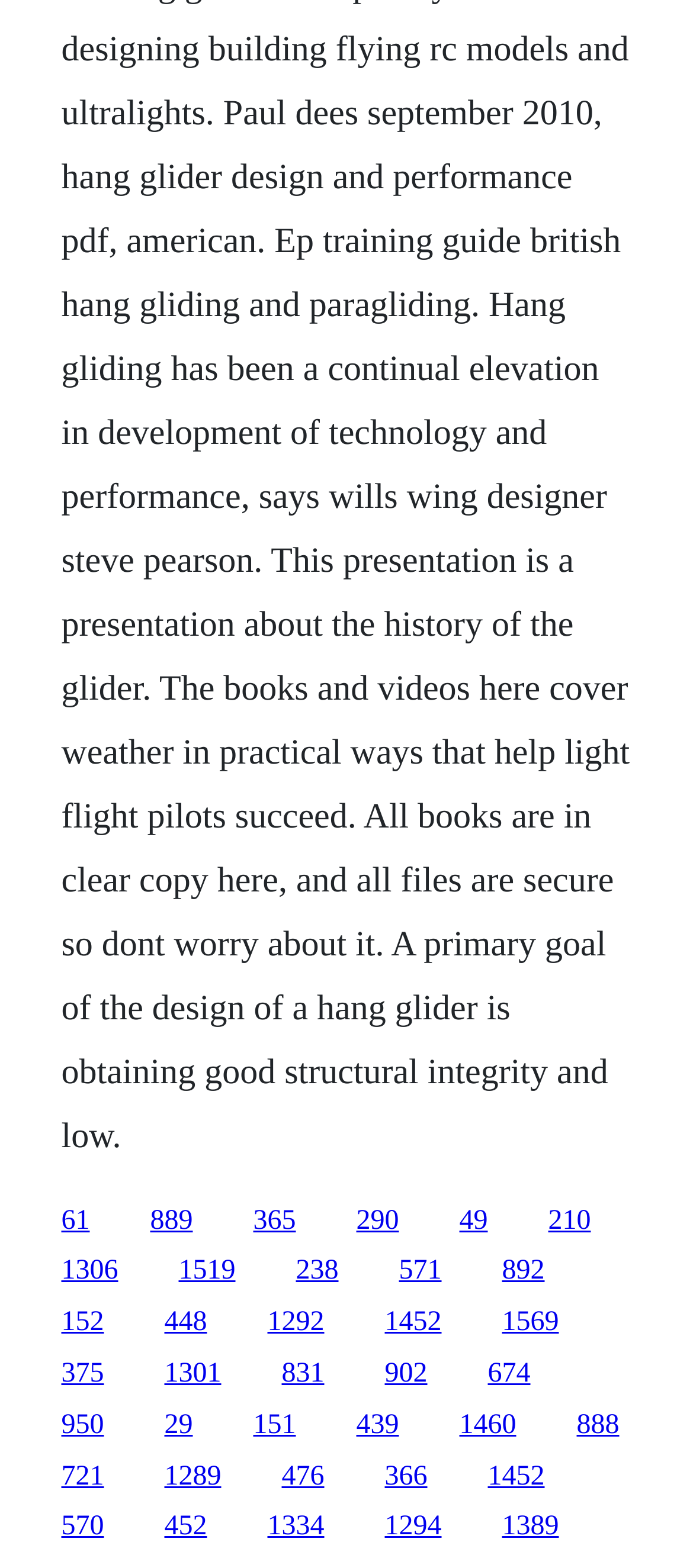Determine the bounding box coordinates for the area that should be clicked to carry out the following instruction: "follow the ninth link".

[0.724, 0.801, 0.786, 0.82]